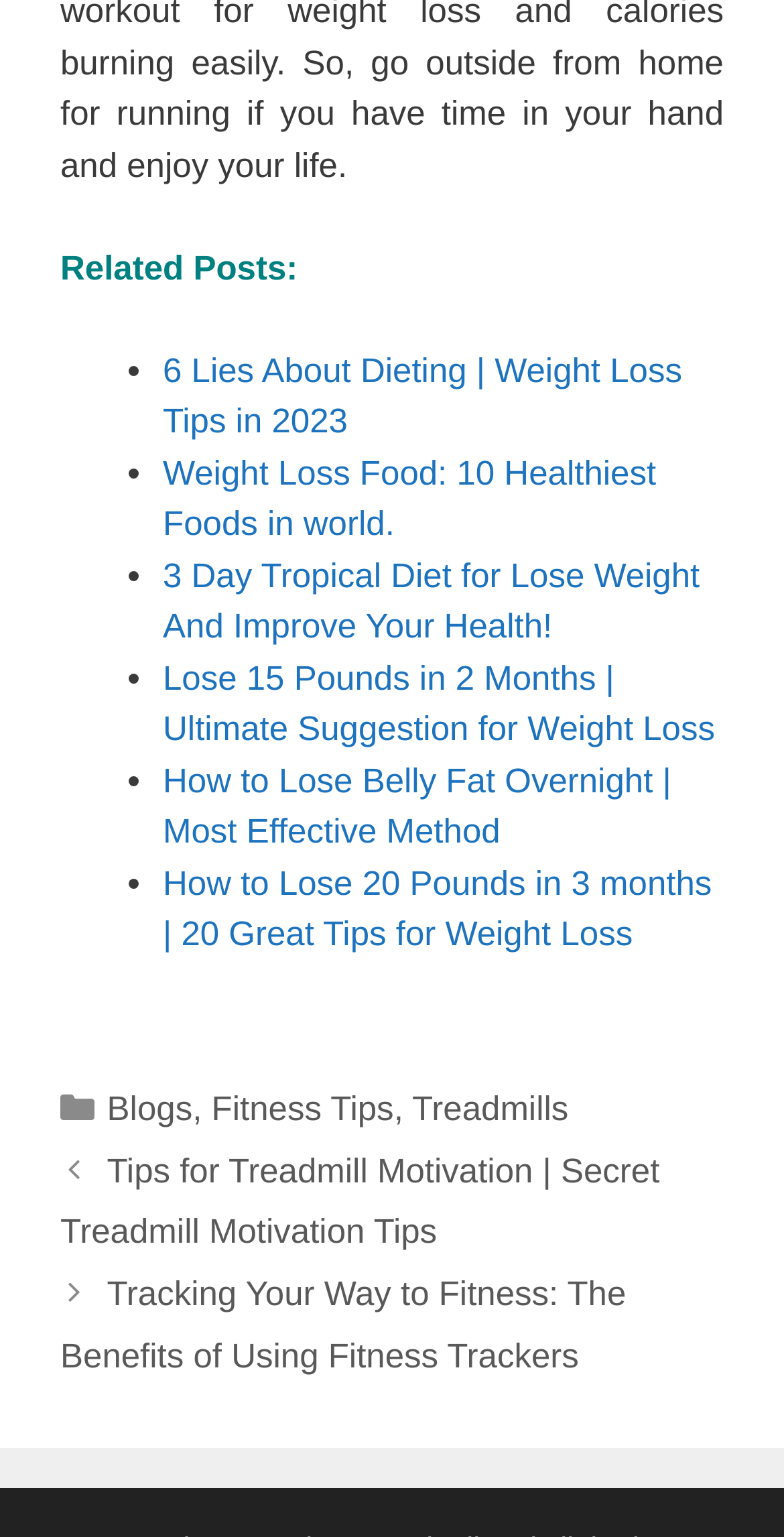Please find the bounding box coordinates in the format (top-left x, top-left y, bottom-right x, bottom-right y) for the given element description. Ensure the coordinates are floating point numbers between 0 and 1. Description: Blogs

[0.136, 0.709, 0.245, 0.734]